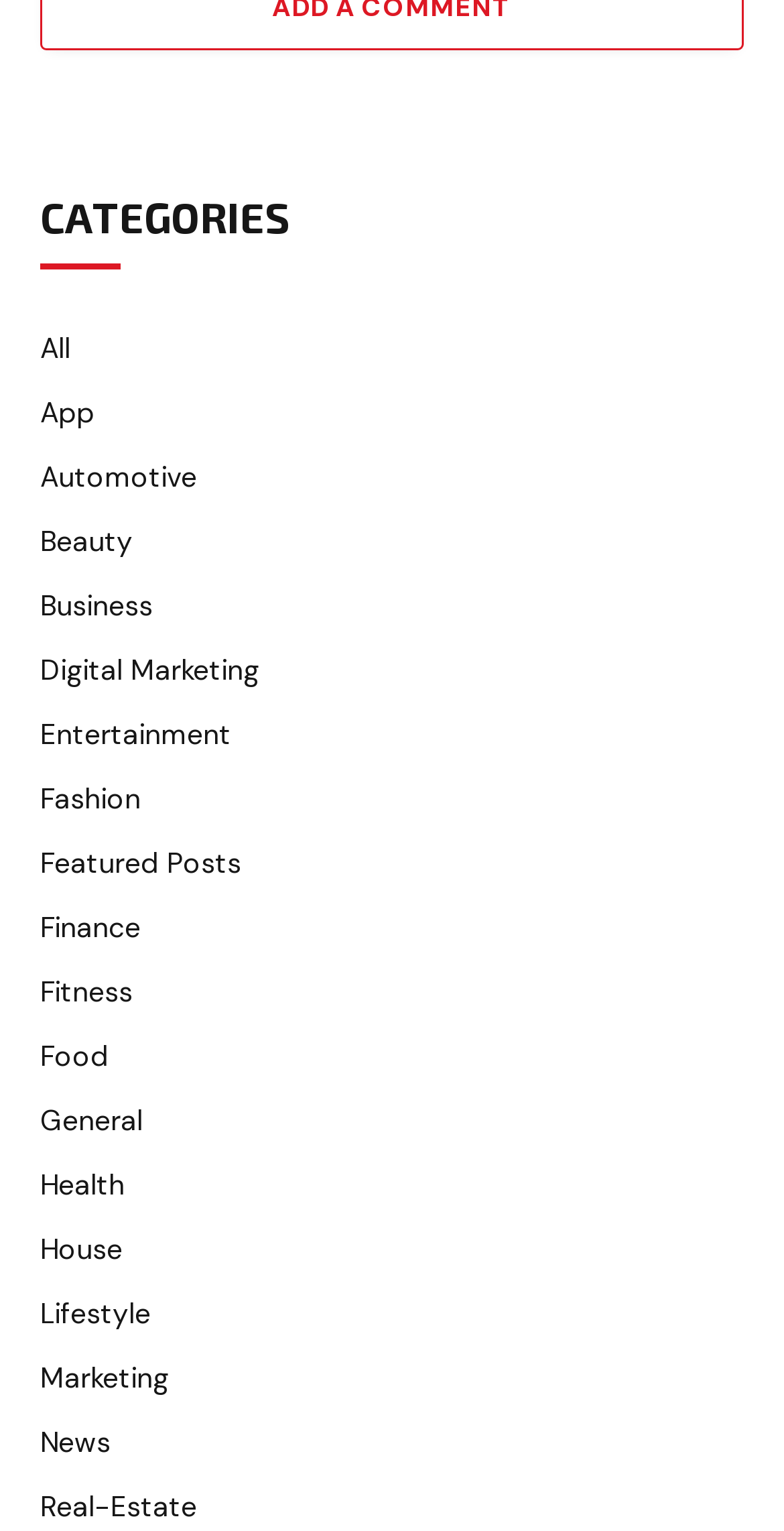Please identify the bounding box coordinates of the element I should click to complete this instruction: 'Open the menu'. The coordinates should be given as four float numbers between 0 and 1, like this: [left, top, right, bottom].

None